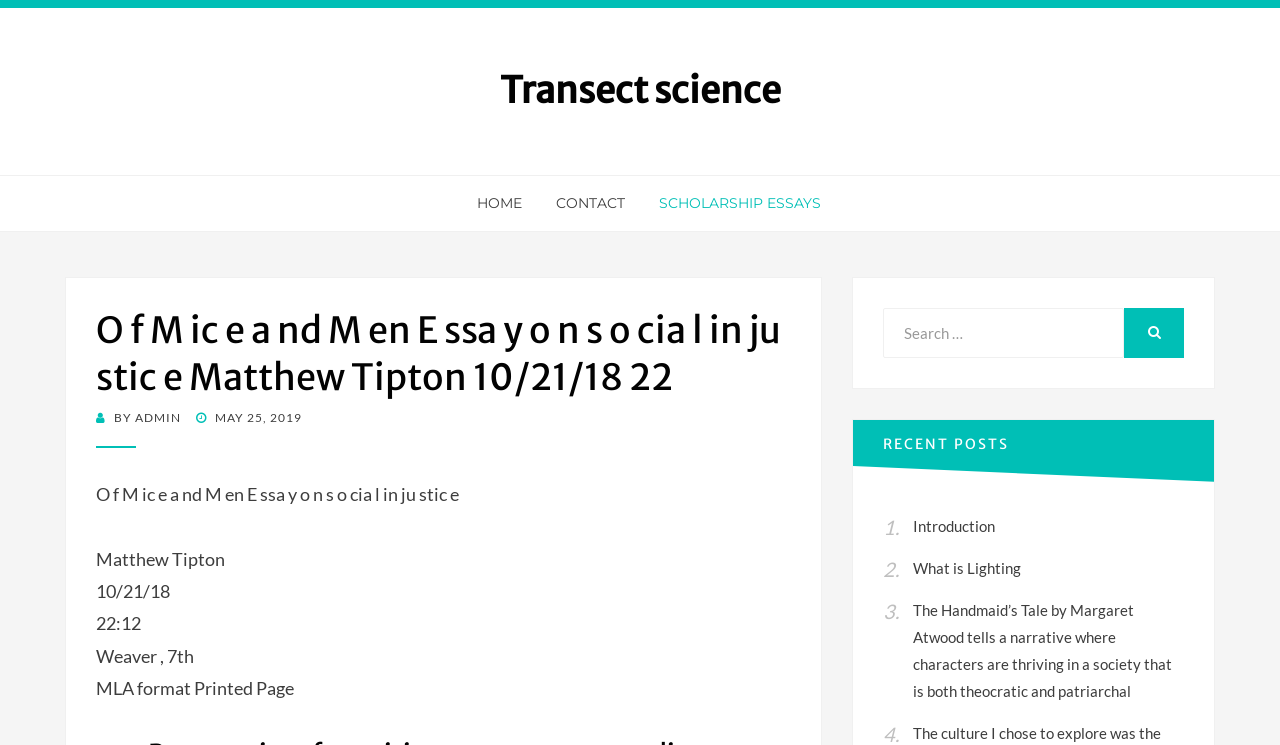Provide the bounding box coordinates of the HTML element this sentence describes: "Introduction". The bounding box coordinates consist of four float numbers between 0 and 1, i.e., [left, top, right, bottom].

[0.713, 0.694, 0.777, 0.718]